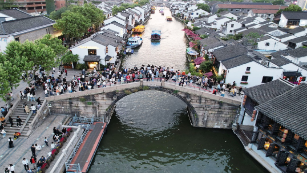Explain the image in a detailed way.

The image captures a vibrant scene in a picturesque water town, showcasing a bustling bridge surrounded by historical architecture. A large crowd gathers on the stone arch bridge, with many people enjoying the scenic view and activities along the waterway. Boats navigate the tranquil canal, hinting at the town's rich culture and tourism appeal. Traditional white-walled buildings with tiled roofs line the banks, creating an enchanting backdrop. The lively atmosphere is further emphasized by the greenery and colorful blooms that frame the scene, symbolizing a blend of natural beauty and cultural heritage, making it a popular destination for visitors. This image is associated with the theme "Holiday boom signals China's economic vitality," reflecting the increased tourism activity in such charming locales.